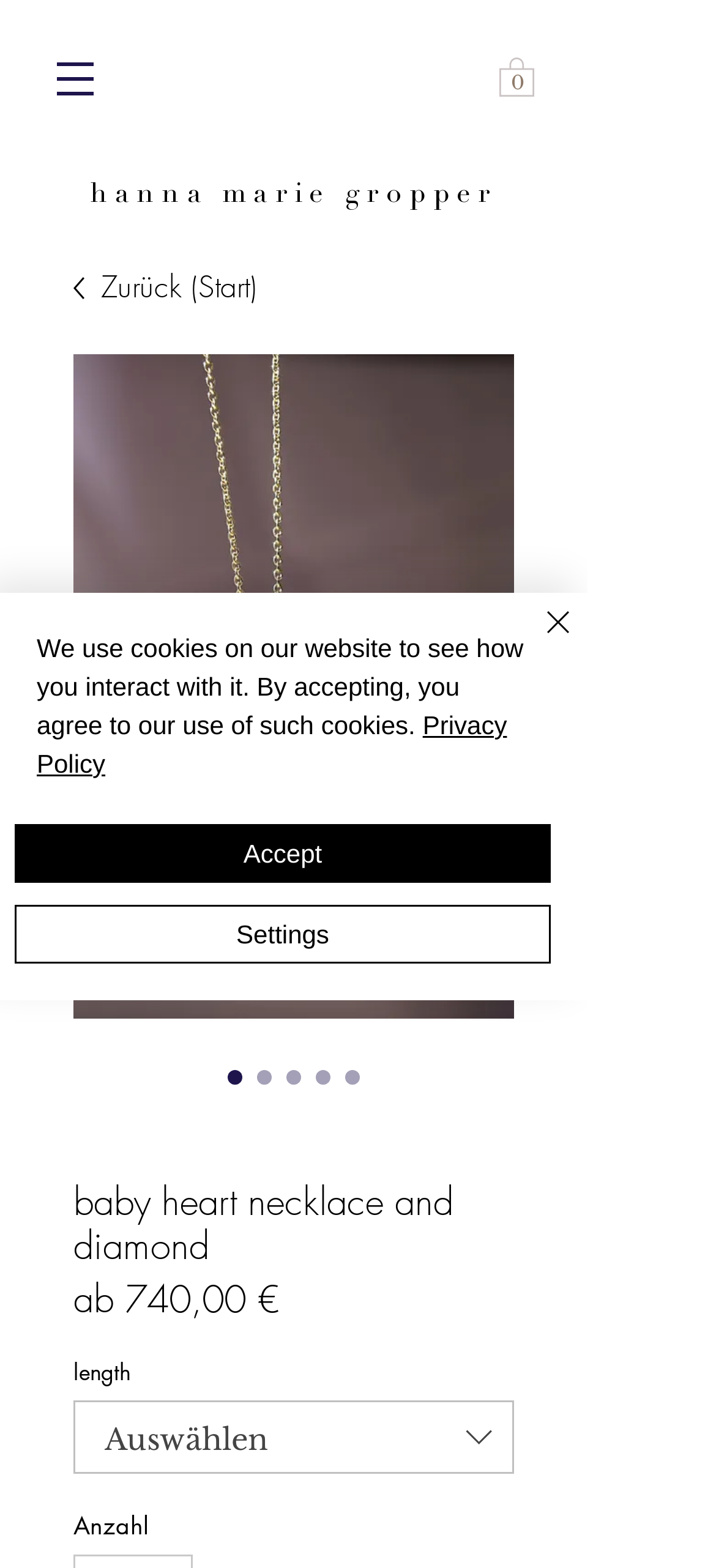Carefully examine the image and provide an in-depth answer to the question: How many images are there on the webpage?

I counted the number of image elements on the webpage and found 5 of them, including the image of the necklace, the image of the basket, and the images next to the radio buttons.